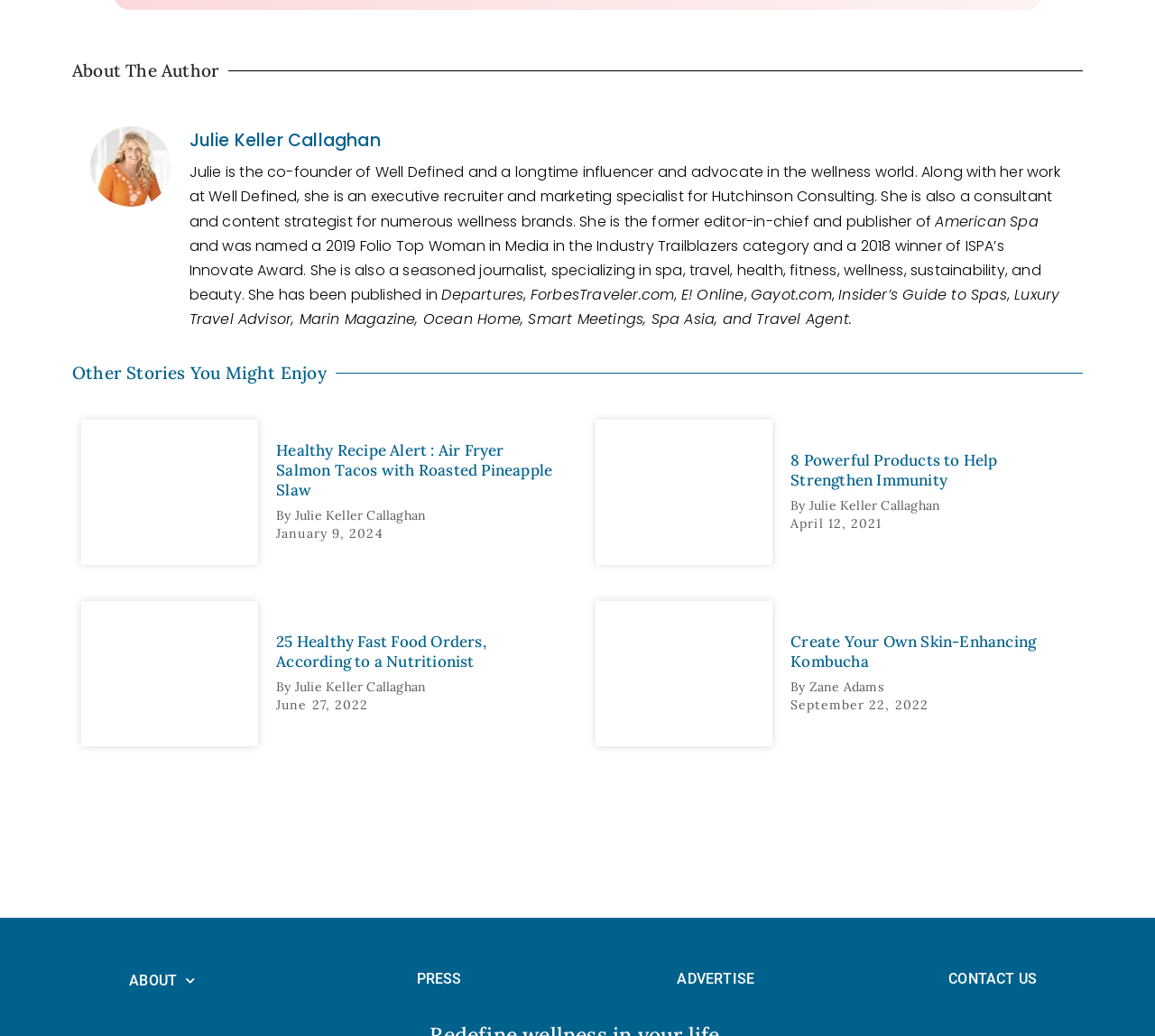Please provide the bounding box coordinate of the region that matches the element description: alt="Woman with strong immunity". Coordinates should be in the format (top-left x, top-left y, bottom-right x, bottom-right y) and all values should be between 0 and 1.

[0.516, 0.405, 0.669, 0.545]